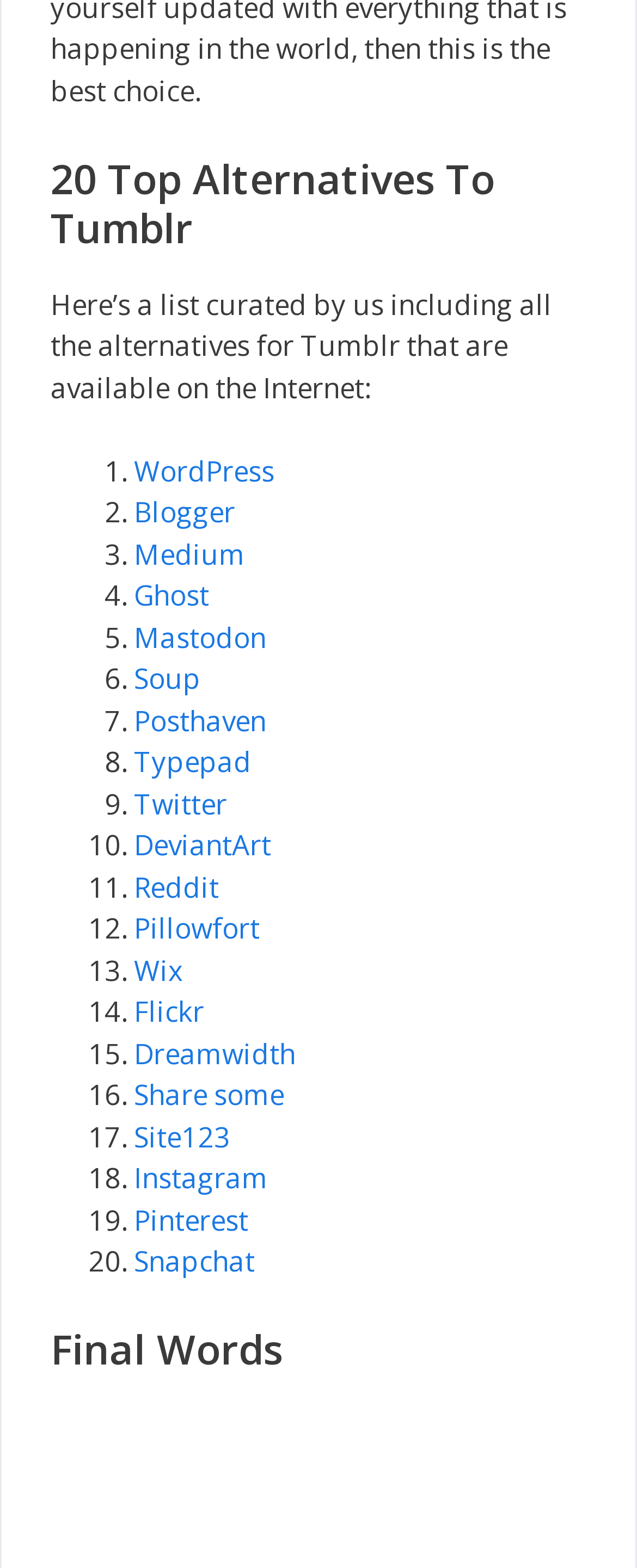Determine the bounding box coordinates of the clickable region to carry out the instruction: "Click on Mastodon".

[0.21, 0.394, 0.418, 0.418]